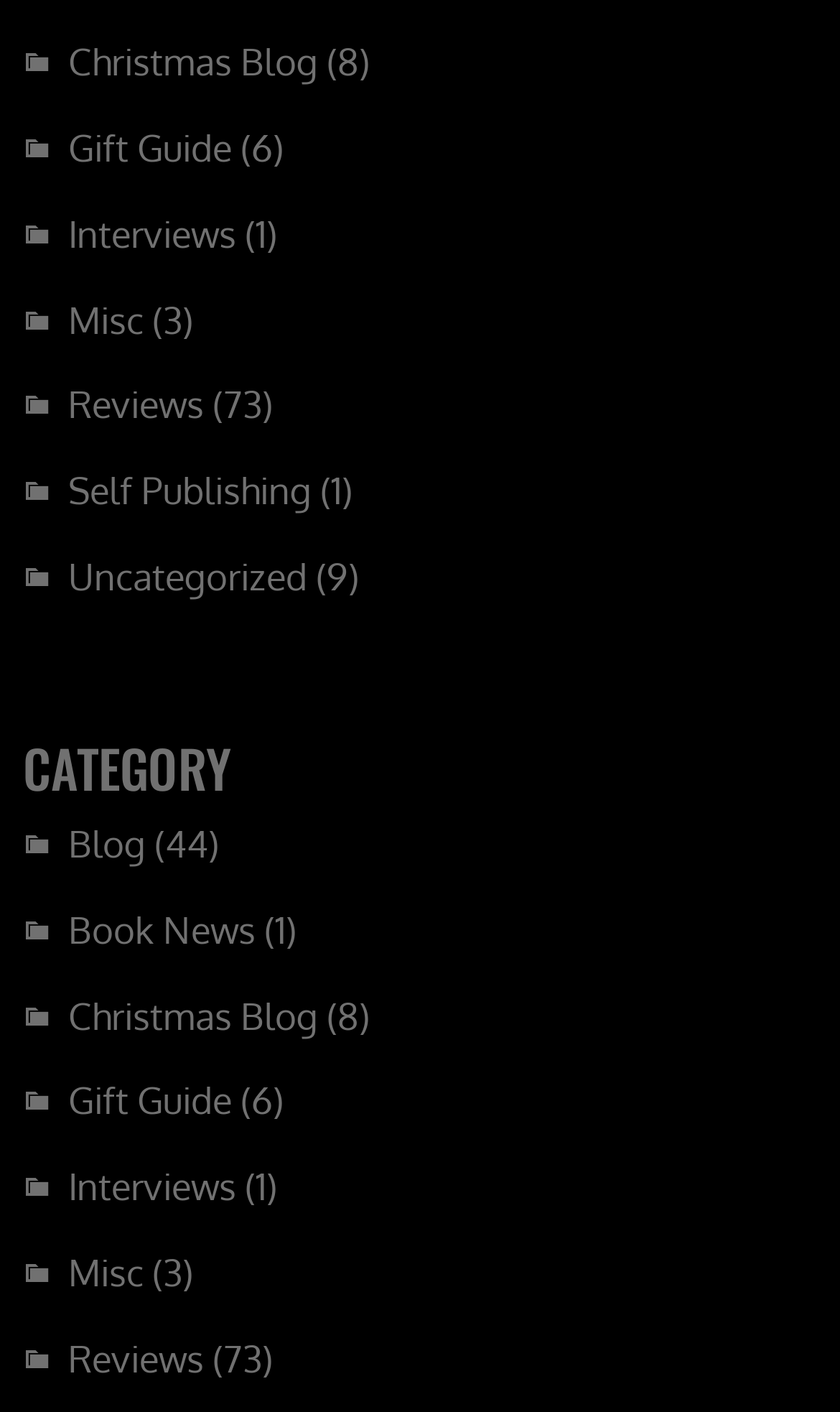Please identify the bounding box coordinates of the clickable area that will fulfill the following instruction: "View Gift Guide". The coordinates should be in the format of four float numbers between 0 and 1, i.e., [left, top, right, bottom].

[0.027, 0.075, 0.276, 0.136]